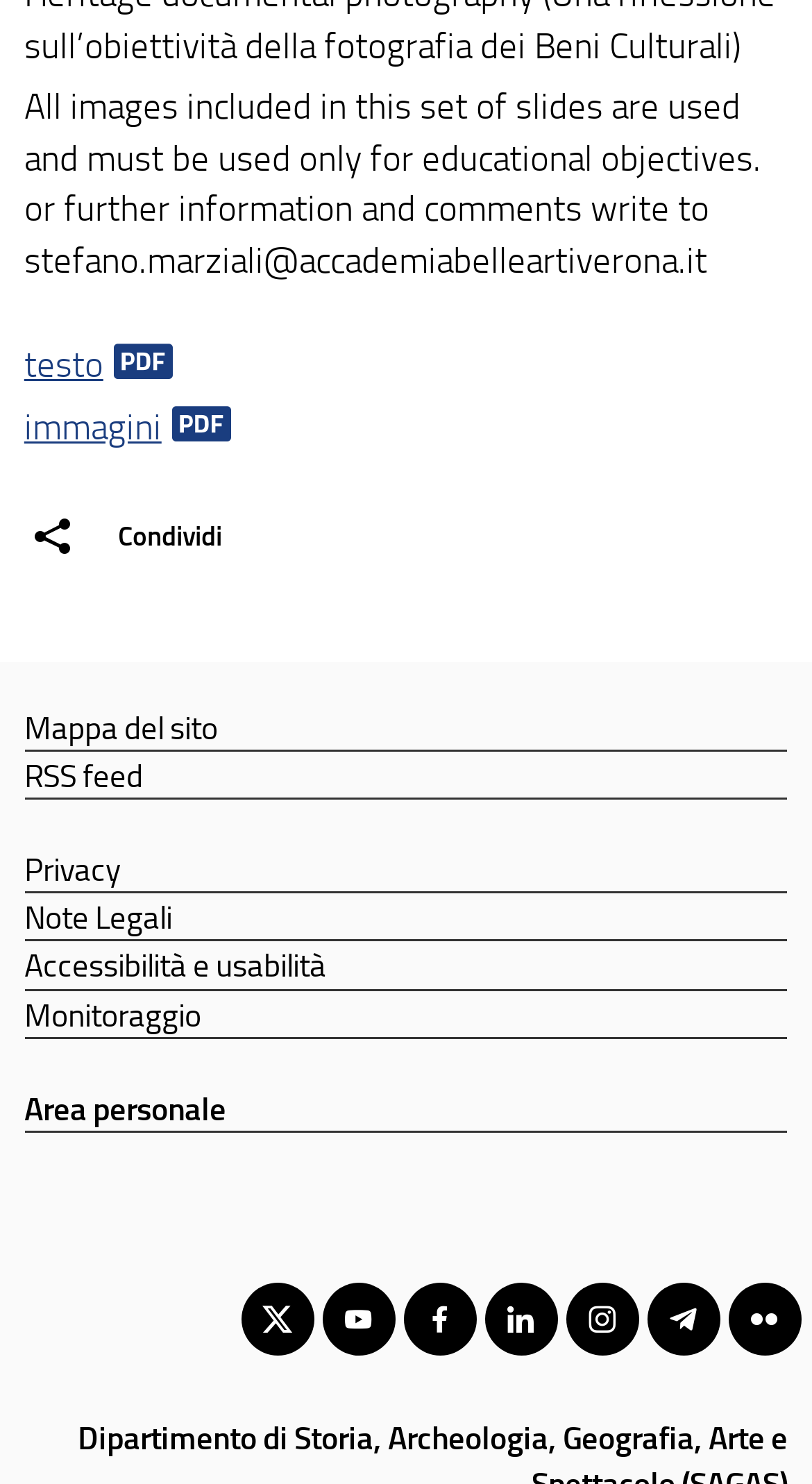How many social media links are present at the bottom of the page? Based on the image, give a response in one word or a short phrase.

7